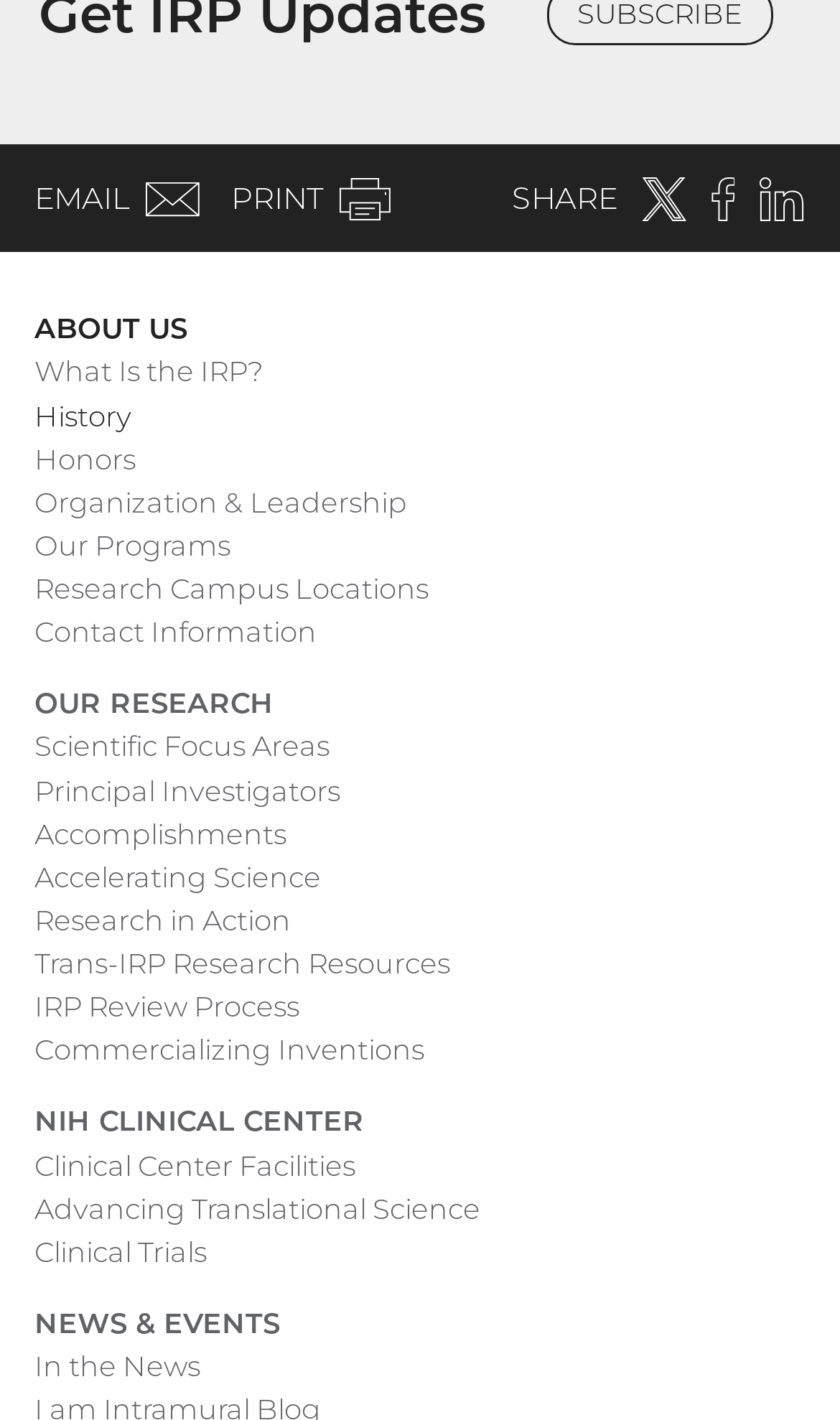Provide the bounding box coordinates of the HTML element described by the text: "Facebook (external link)". The coordinates should be in the format [left, top, right, bottom] with values between 0 and 1.

[0.845, 0.123, 0.875, 0.156]